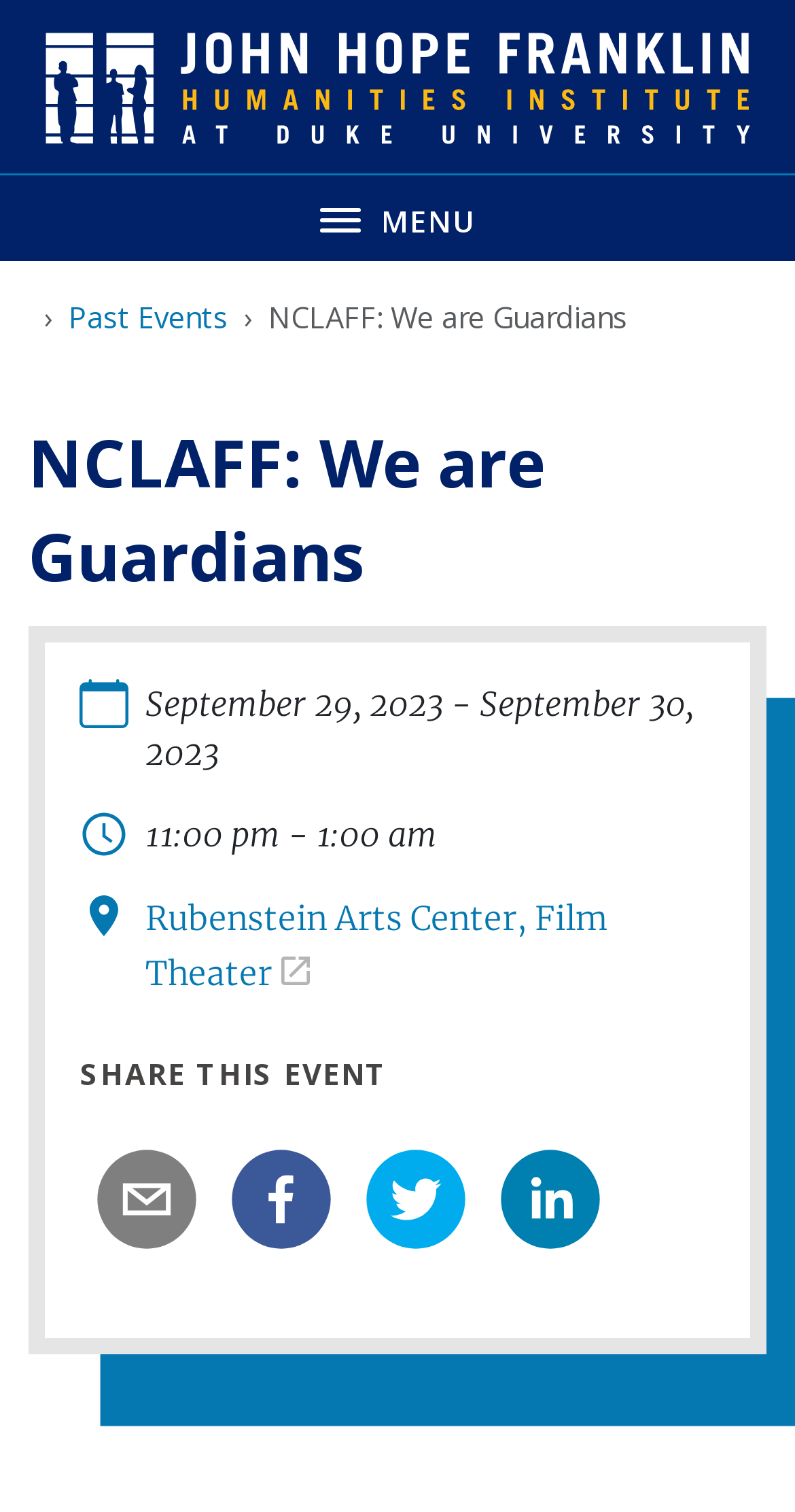Find the bounding box coordinates of the element to click in order to complete the given instruction: "Click the Past Events link."

[0.086, 0.197, 0.286, 0.223]